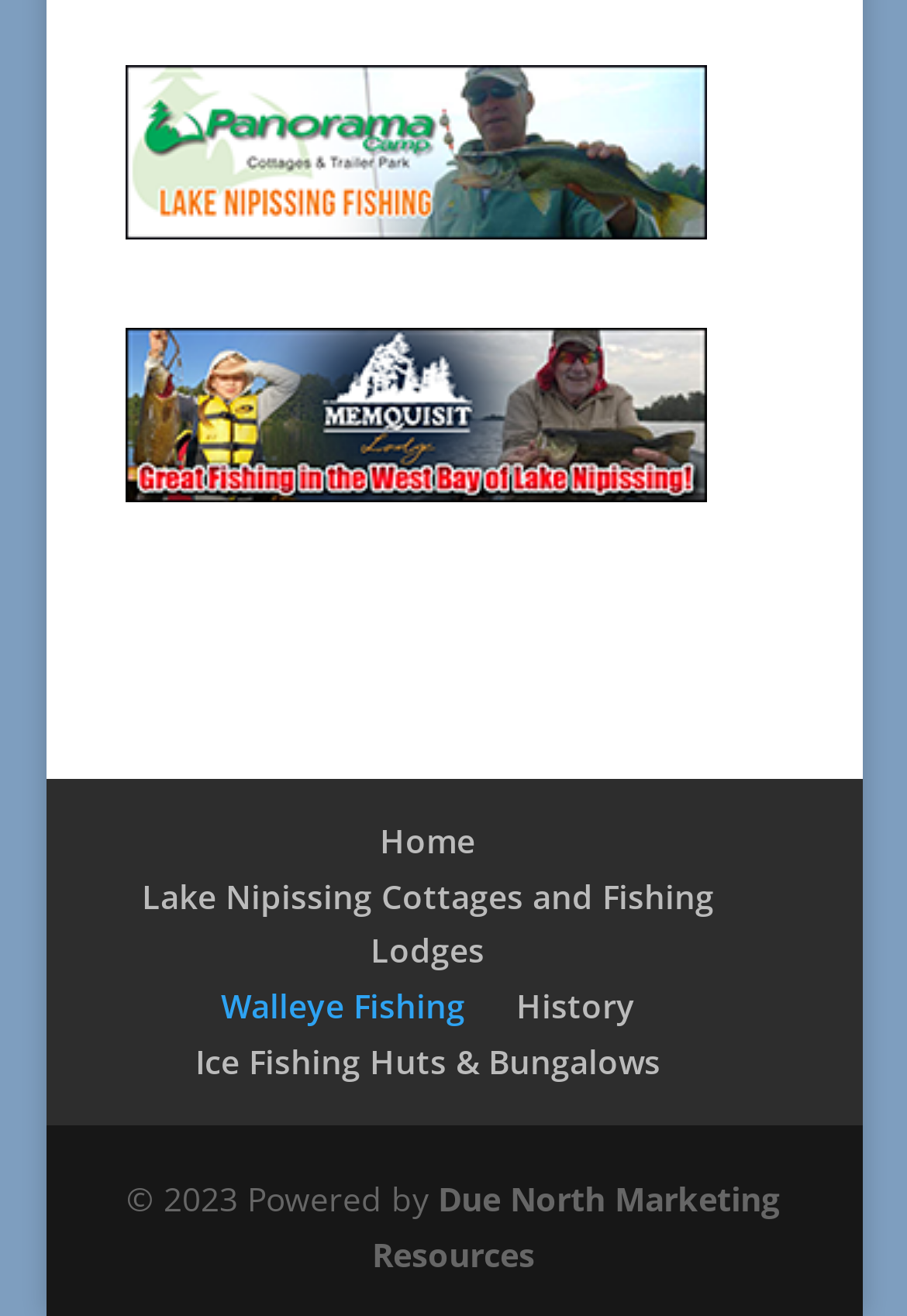Find and provide the bounding box coordinates for the UI element described here: "alt="Panorama"". The coordinates should be given as four float numbers between 0 and 1: [left, top, right, bottom].

[0.139, 0.155, 0.78, 0.189]